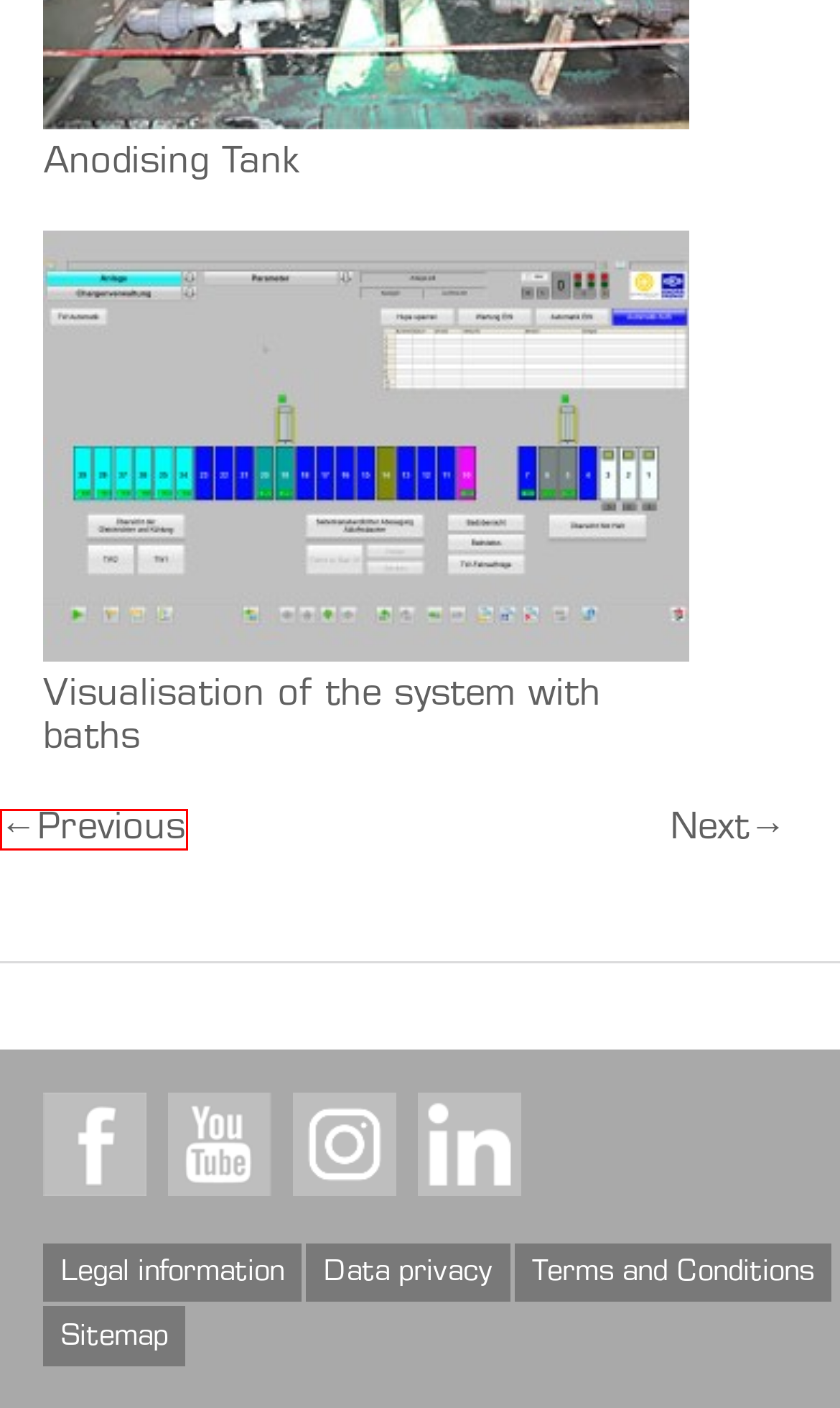Evaluate the webpage screenshot and identify the element within the red bounding box. Select the webpage description that best fits the new webpage after clicking the highlighted element. Here are the candidates:
A. Legal information | SPANGLER GMBH EN
B. SPANGLER GMBH EN | The Plus of Innovation.
C. Investment in the future | SPANGLER GMBH EN
D. Terms and Conditions | SPANGLER GMBH EN
E. Schritt für Schritt | SPANGLER GMBH
F. Making one out of four | SPANGLER GMBH EN
G. Sitemap | SPANGLER GMBH EN
H. Data privacy | SPANGLER GMBH EN

C